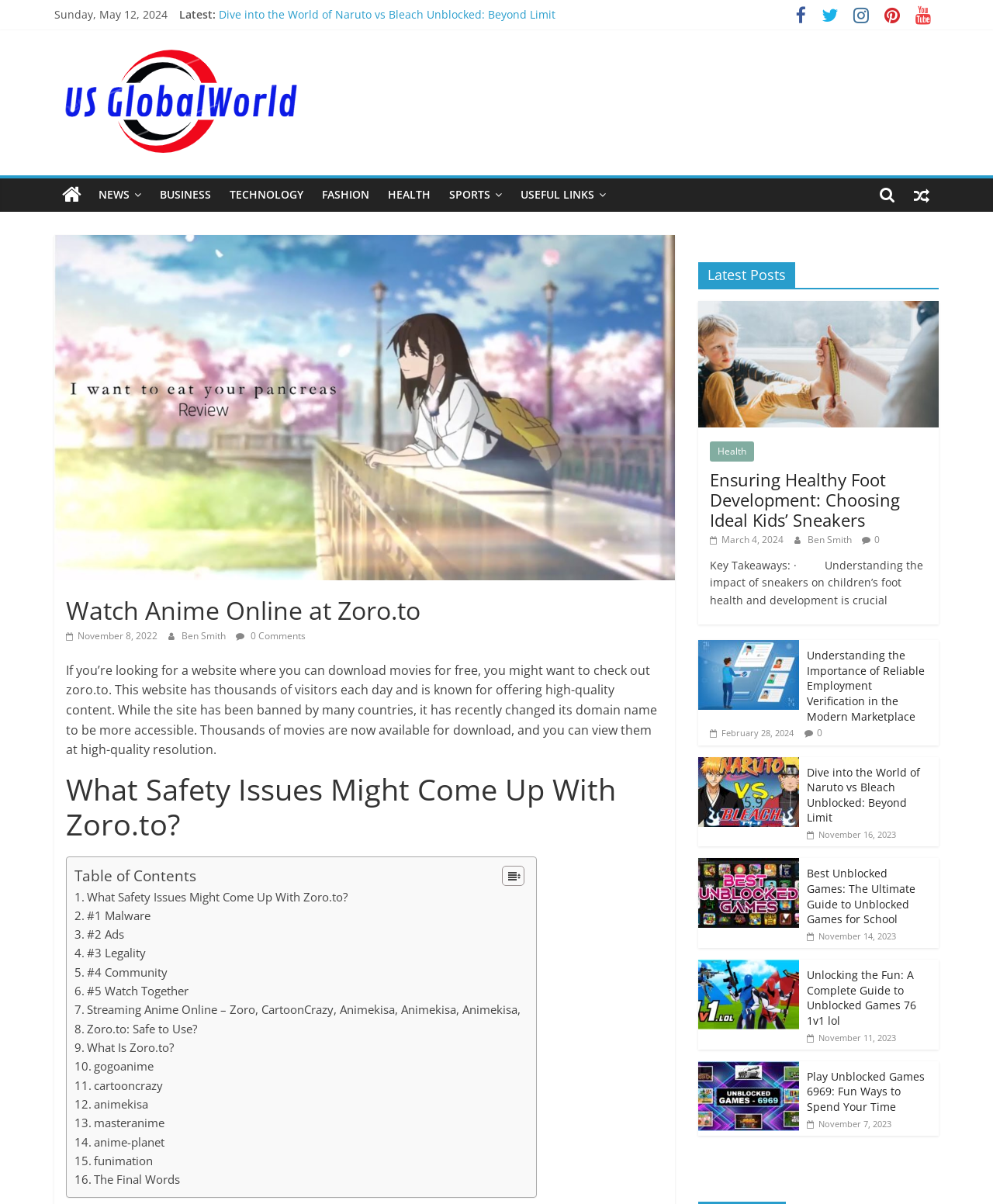What is the date of the latest post?
Answer the question with just one word or phrase using the image.

May 12, 2024